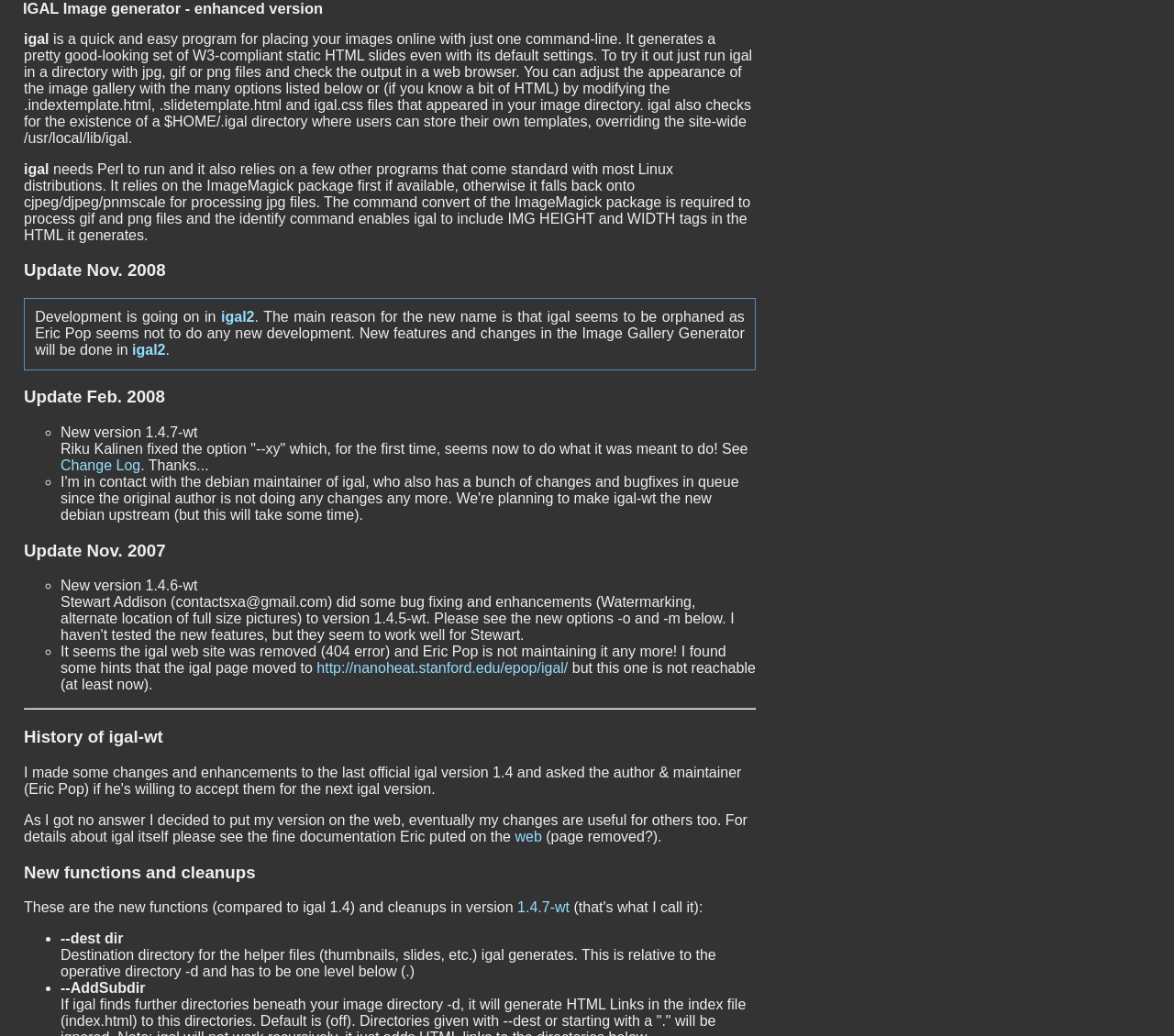Provide a comprehensive caption for the webpage.

The webpage is an online image gallery generator, specifically the enhanced version of iGal. At the top, there is a heading that reads "IGAL Image generator - enhanced version". Below this heading, there are several updates listed in reverse chronological order, with the most recent update being from November 2008. Each update is denoted by a heading, followed by a list of changes, which include new version releases, bug fixes, and changes to the website.

To the right of the updates, there are two links to "igal2". Below the updates, there is a separator line, followed by a heading that reads "History of igal-wt". This section provides information about the history of the igal-wt project, including a link to the original web page, which is no longer available.

Further down, there is a heading that reads "New functions and cleanups", which lists the new features and improvements in version 1.4.7-wt. This section includes a list of bullet points, each describing a new function or cleanup, such as the ability to specify a destination directory for helper files.

Overall, the webpage appears to be a documentation page for the iGal image gallery generator, providing information about its history, updates, and features.